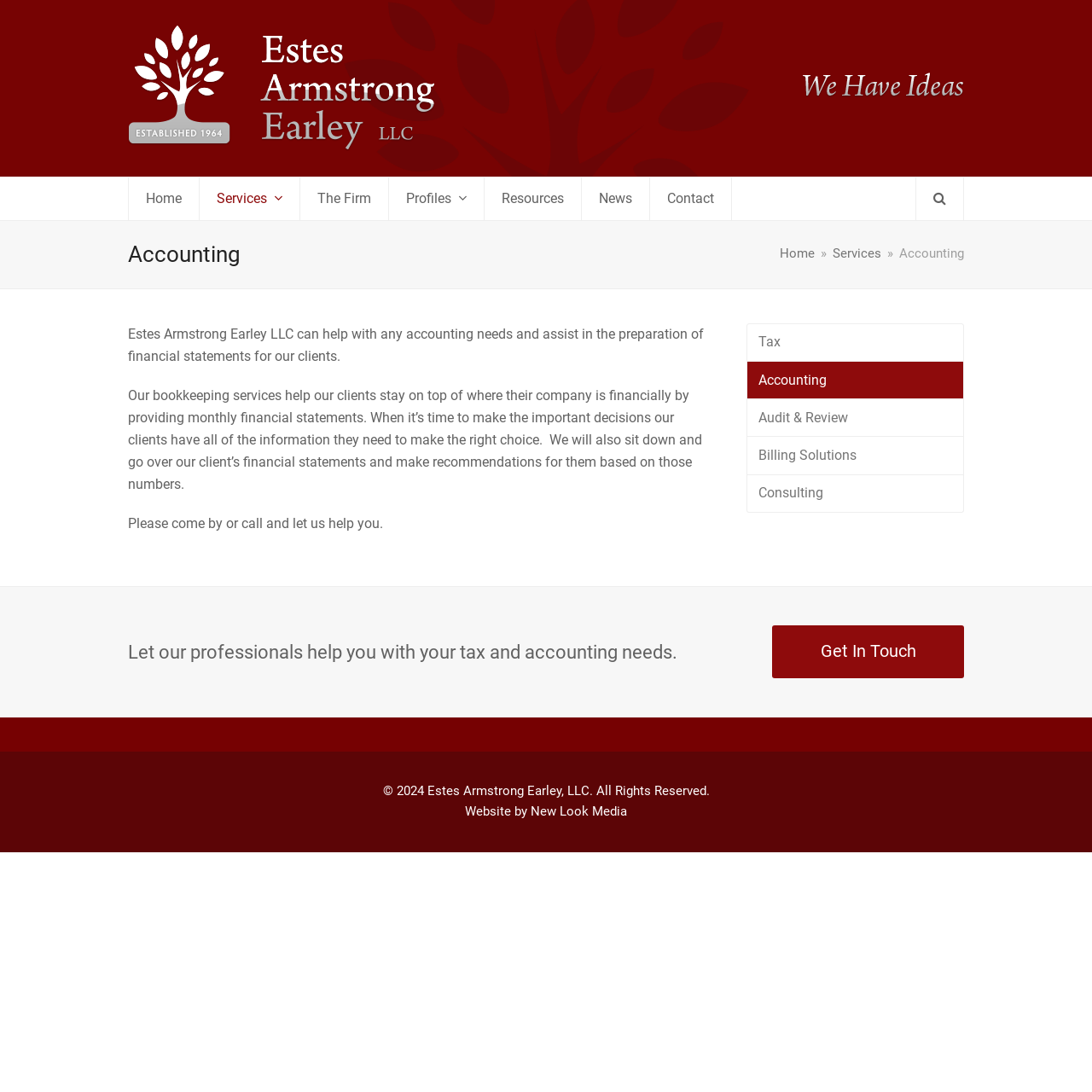Locate the bounding box coordinates of the area you need to click to fulfill this instruction: 'Search for something'. The coordinates must be in the form of four float numbers ranging from 0 to 1: [left, top, right, bottom].

[0.839, 0.162, 0.882, 0.202]